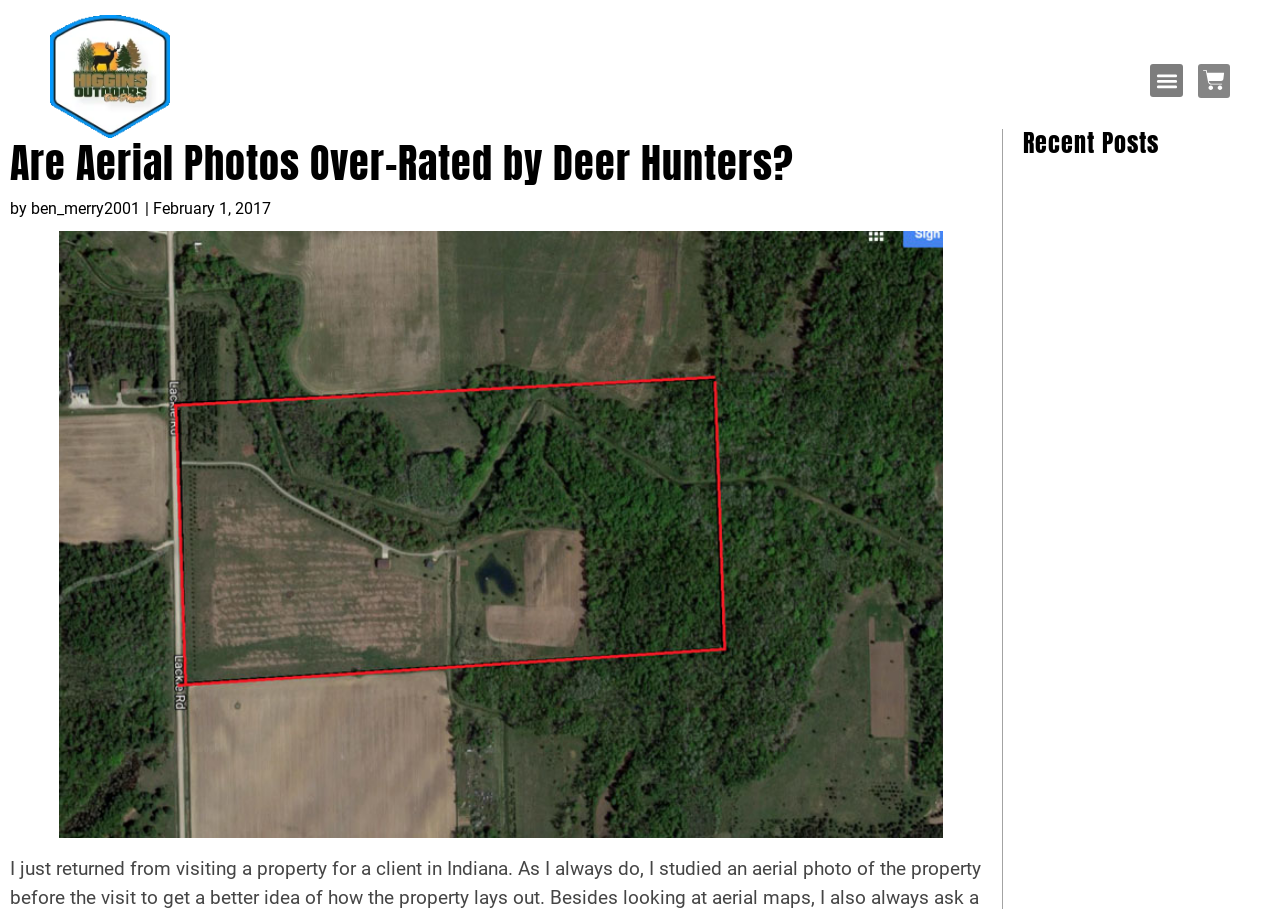What is the purpose of the button 'Menu Toggle'?
From the image, provide a succinct answer in one word or a short phrase.

To toggle the menu